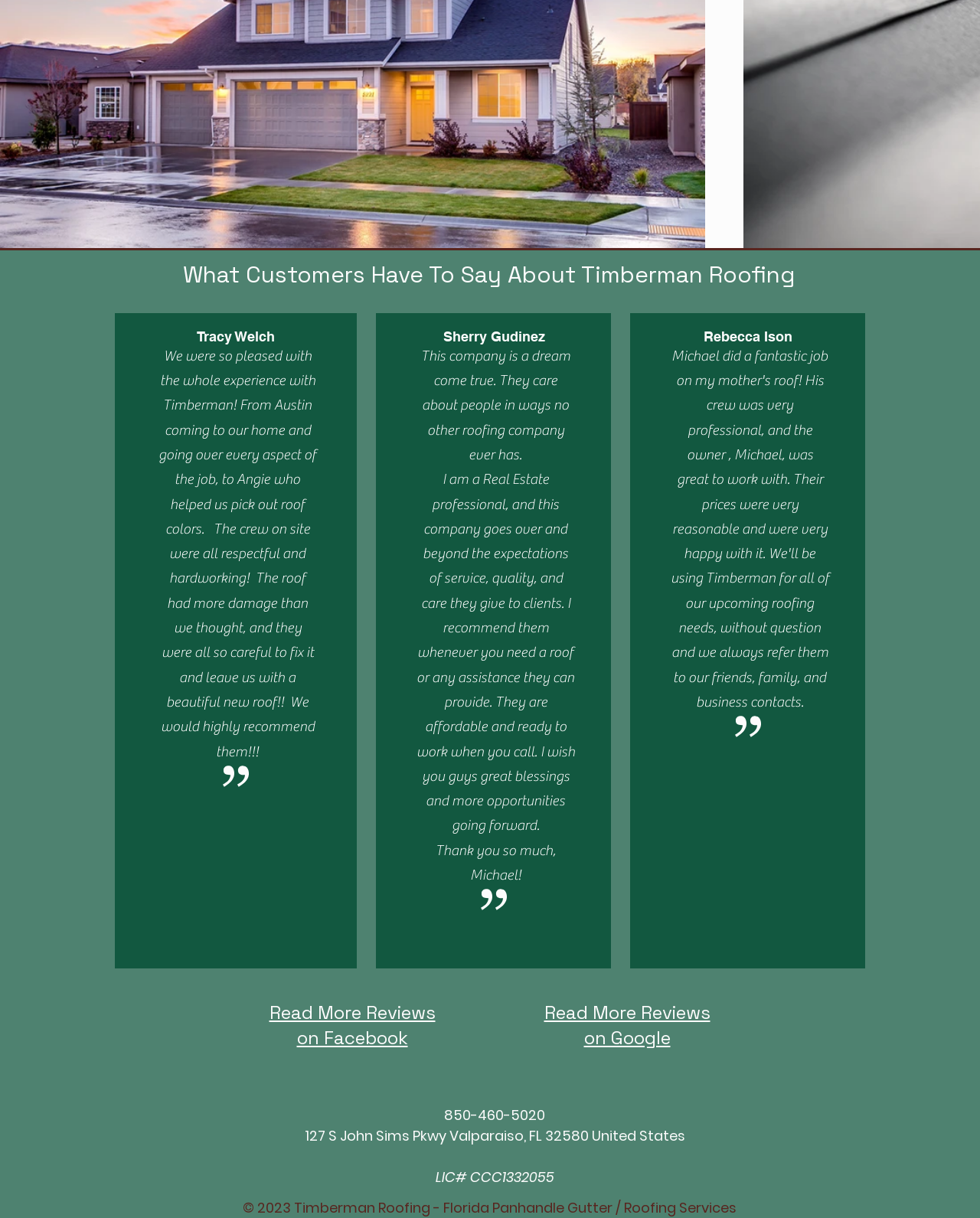Please examine the image and answer the question with a detailed explanation:
What is the profession of Sherry Gudinez?

Sherry Gudinez's review mentions that she is a Real Estate professional, which indicates her profession.